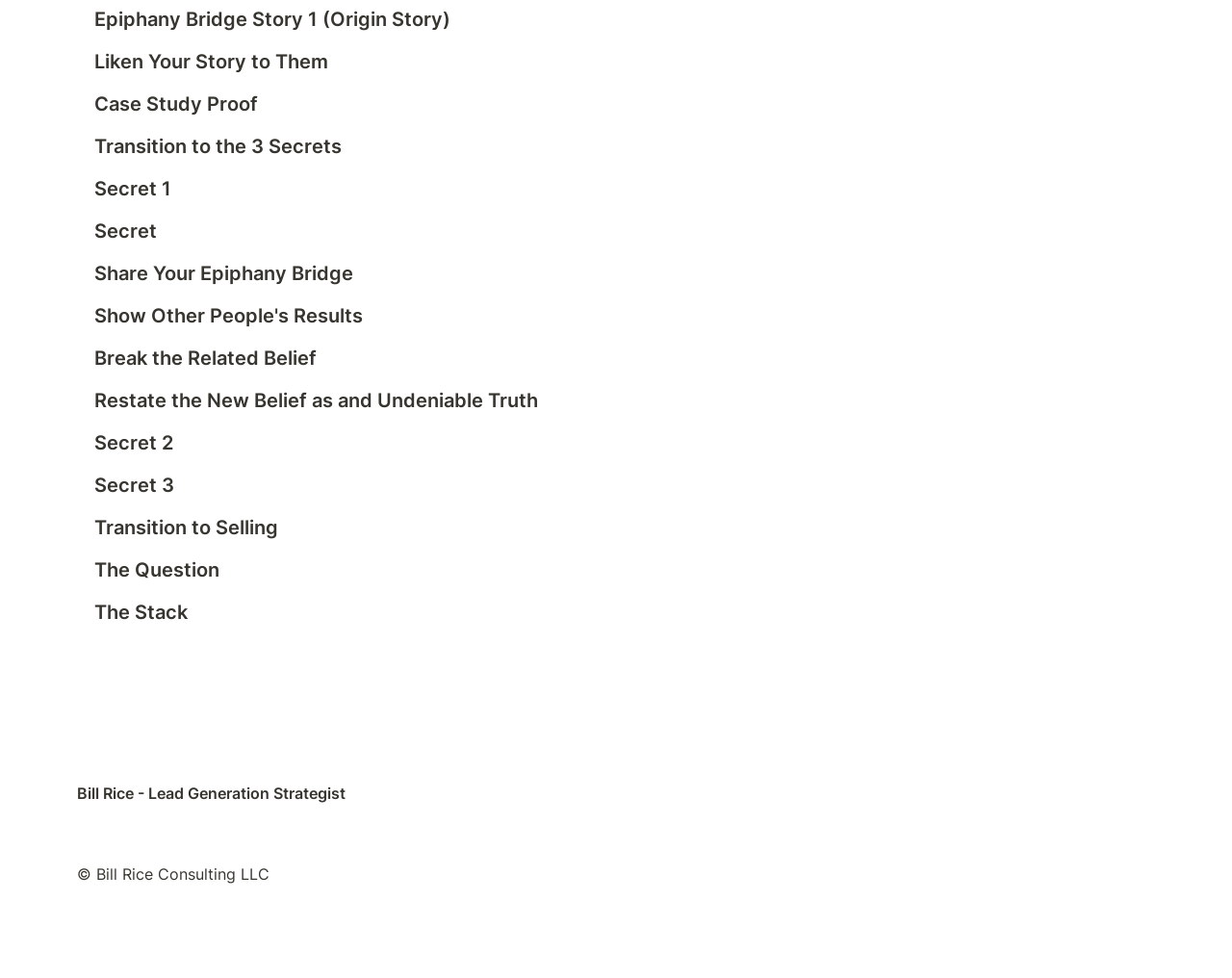What is the general topic of this webpage? Examine the screenshot and reply using just one word or a brief phrase.

Epiphany Bridge Story